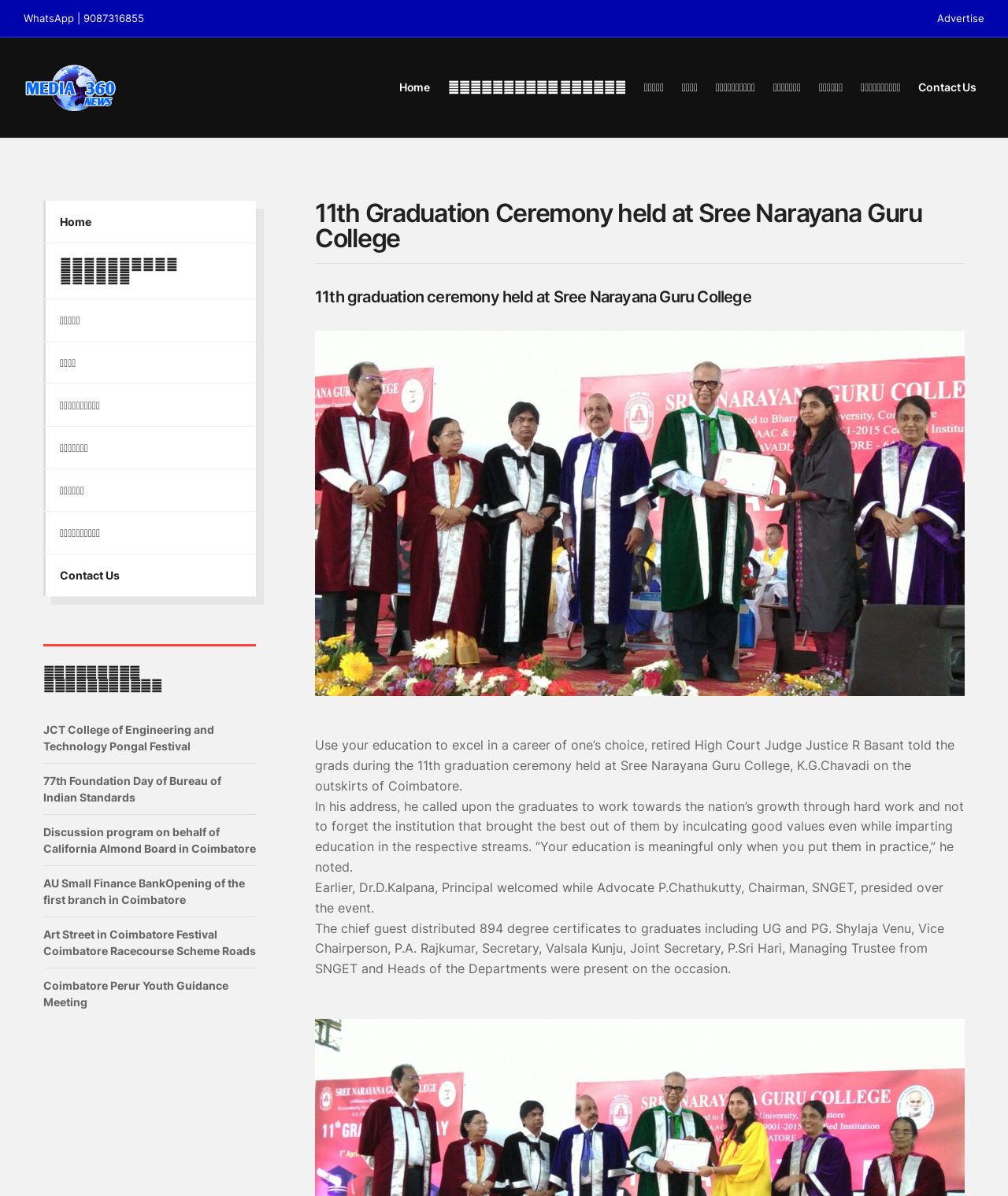Please provide a detailed answer to the question below based on the screenshot: 
How many degree certificates were distributed to the graduates?

The answer can be found in the paragraph of text that describes the event. It states that 'The chief guest distributed 894 degree certificates to graduates including UG and PG.' This indicates that a total of 894 certificates were handed out.